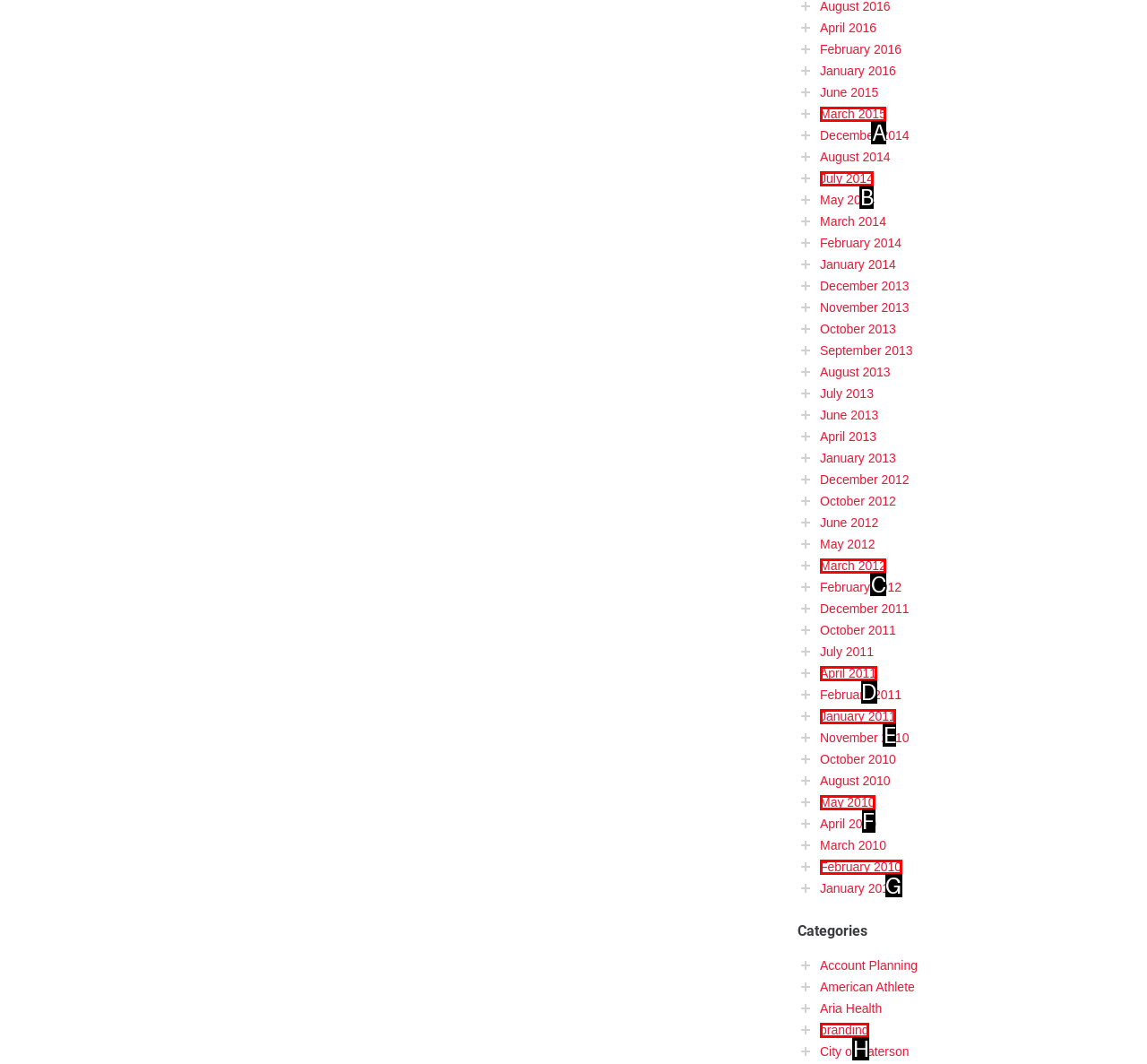Match the HTML element to the description: branding. Respond with the letter of the correct option directly.

H